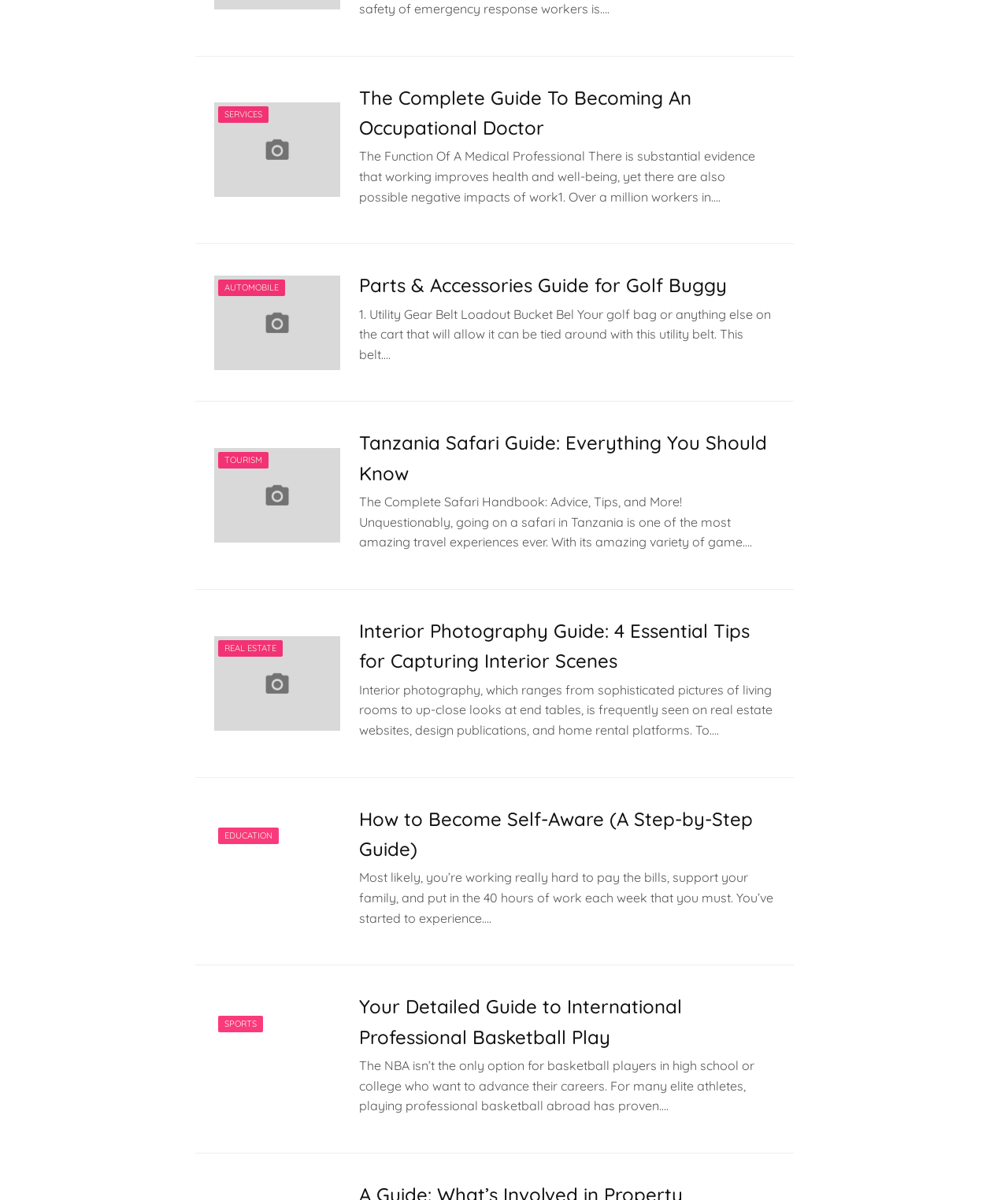Locate the bounding box of the UI element described in the following text: "Sports".

[0.216, 0.846, 0.261, 0.86]